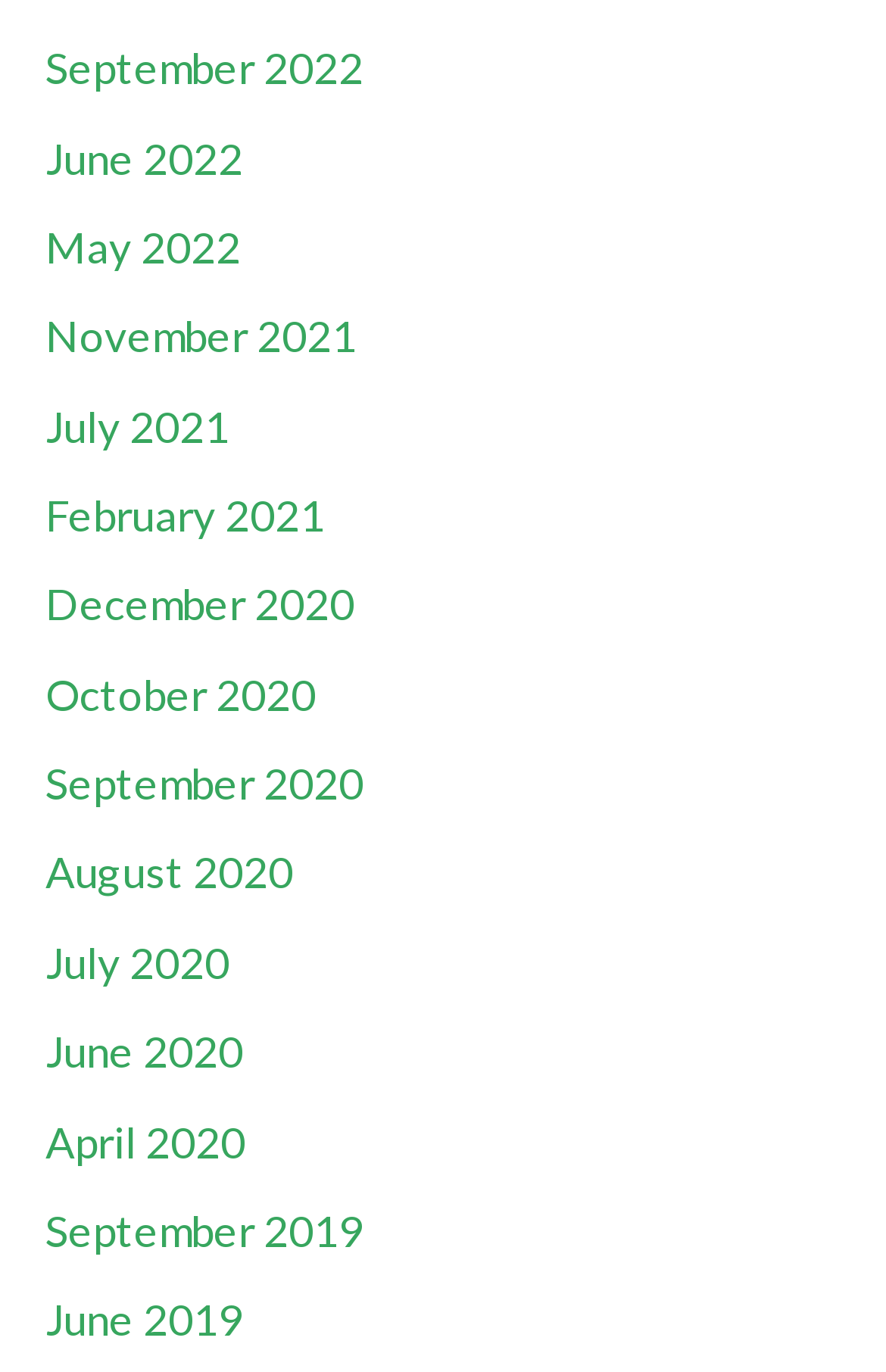Could you specify the bounding box coordinates for the clickable section to complete the following instruction: "check Copyrights"?

None